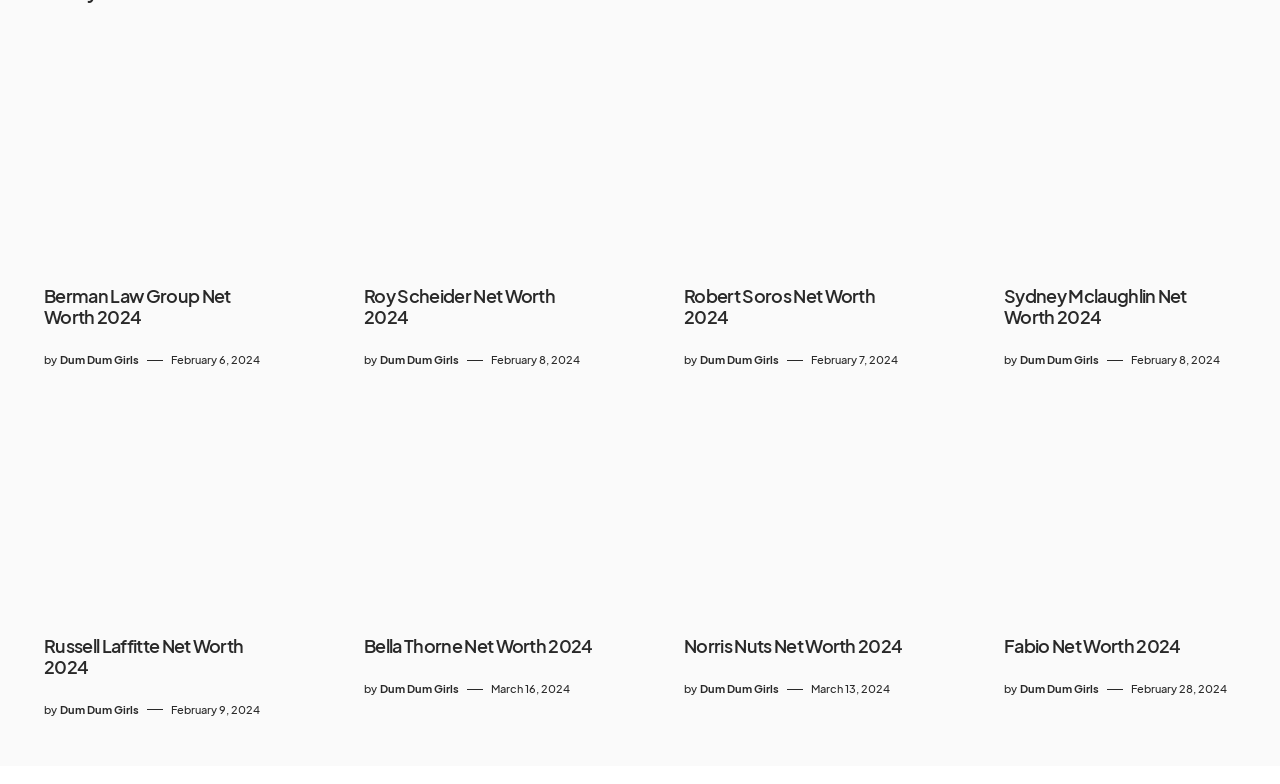What is the title of the article in the top-left corner?
Please give a well-detailed answer to the question.

I looked at the first 'article' element and found the 'heading' element with the title 'Berman Law Group Net Worth 2024'.